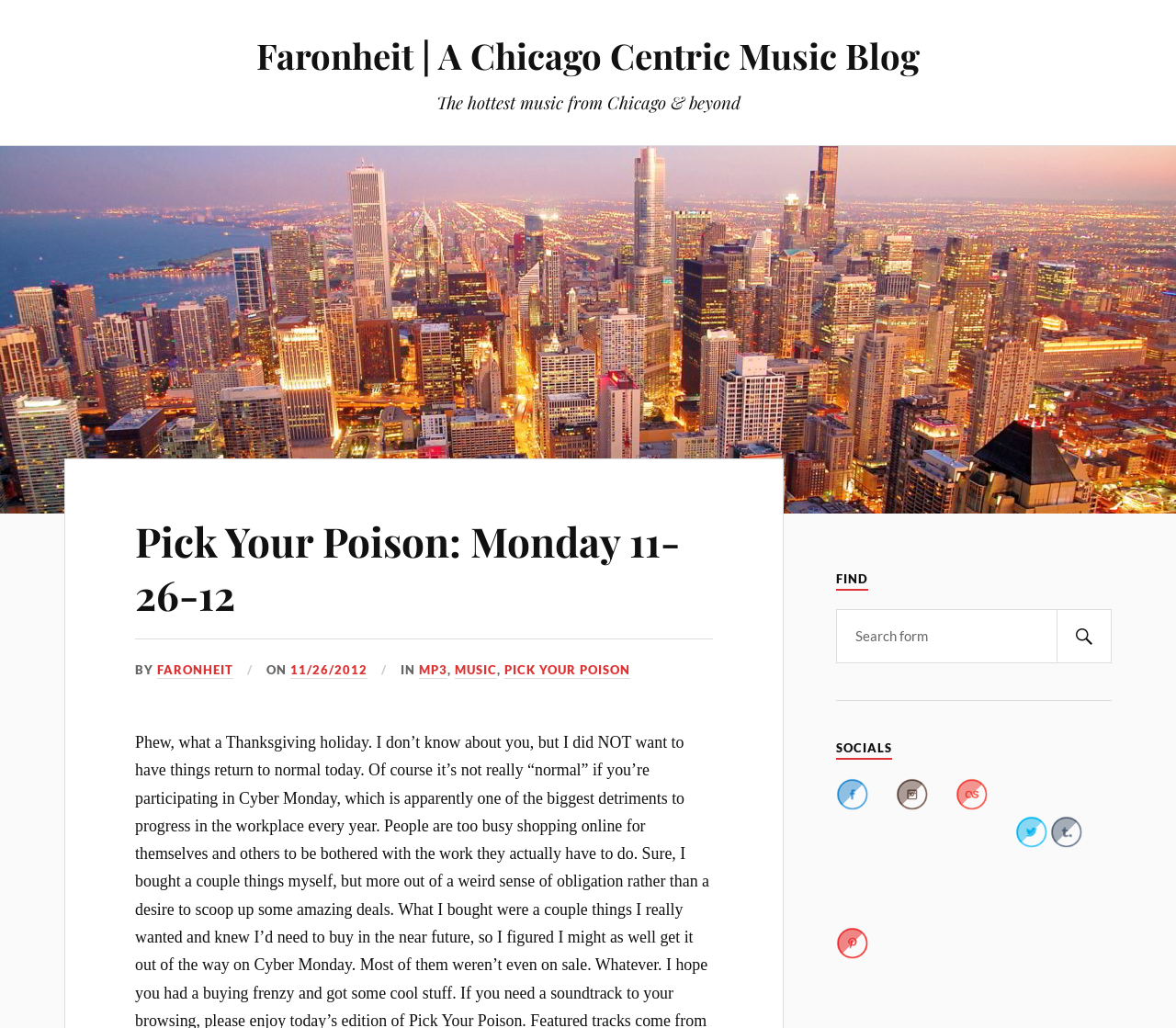Find the bounding box coordinates for the HTML element specified by: "Pick Your Poison: Monday 11-26-12".

[0.115, 0.5, 0.578, 0.604]